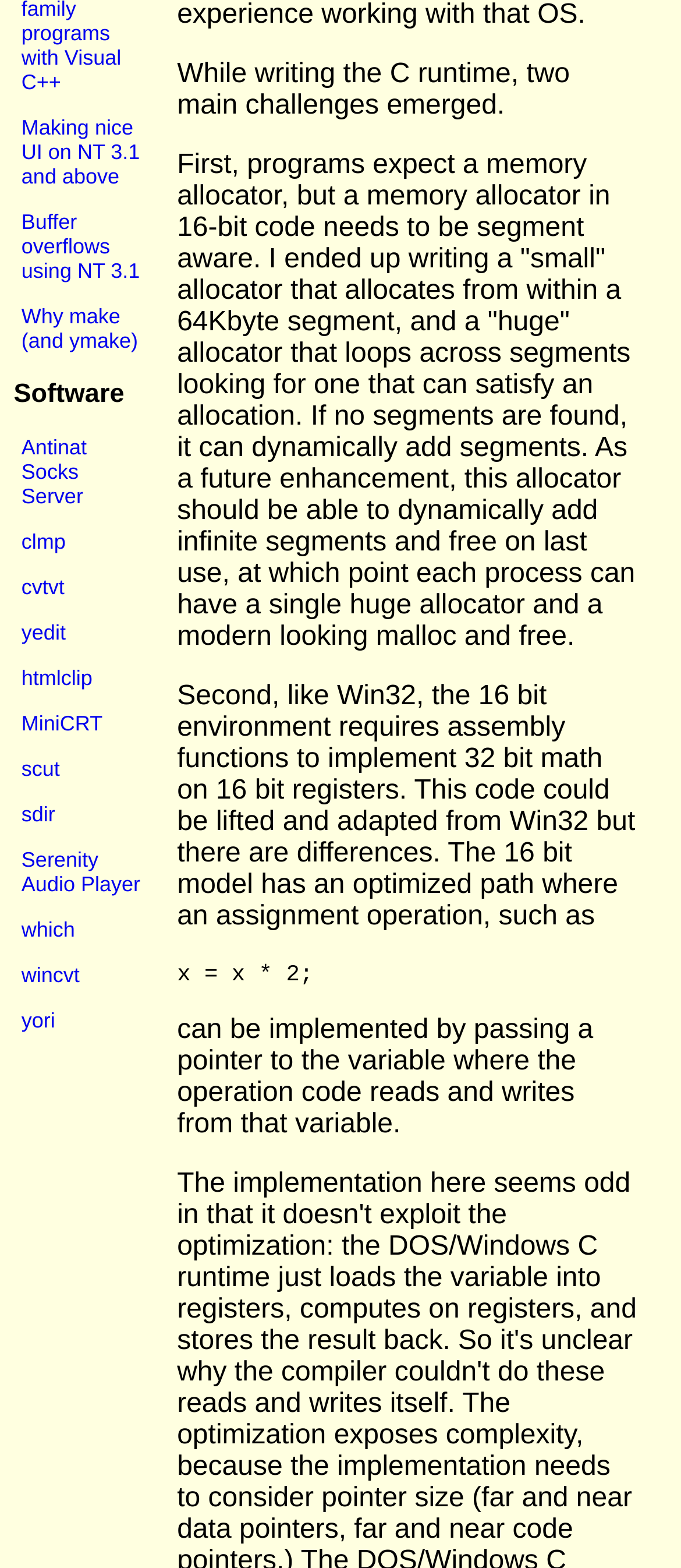Identify the bounding box for the described UI element. Provide the coordinates in (top-left x, top-left y, bottom-right x, bottom-right y) format with values ranging from 0 to 1: Antinat Socks Server

[0.031, 0.277, 0.127, 0.324]